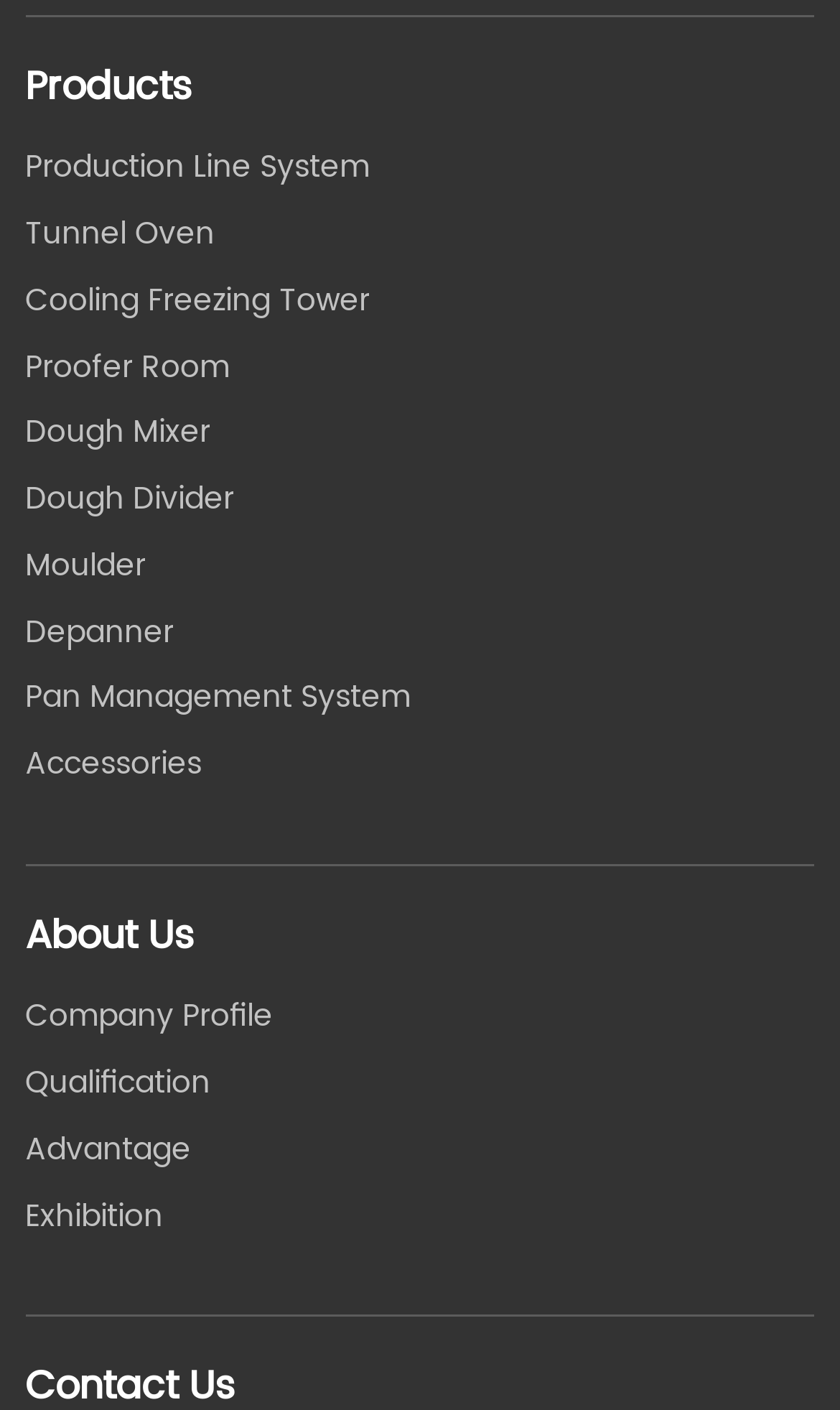Provide your answer in a single word or phrase: 
What is the second section on the webpage?

About Us